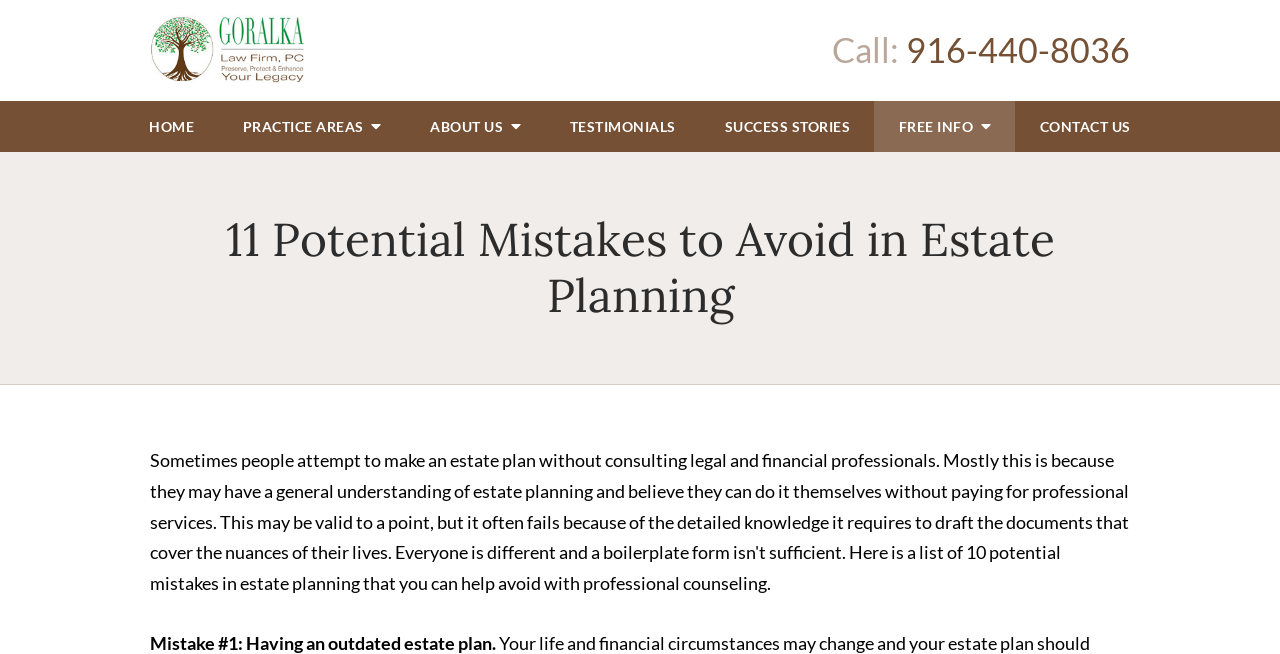Locate the bounding box of the UI element with the following description: "Free Info".

[0.683, 0.231, 0.793, 0.31]